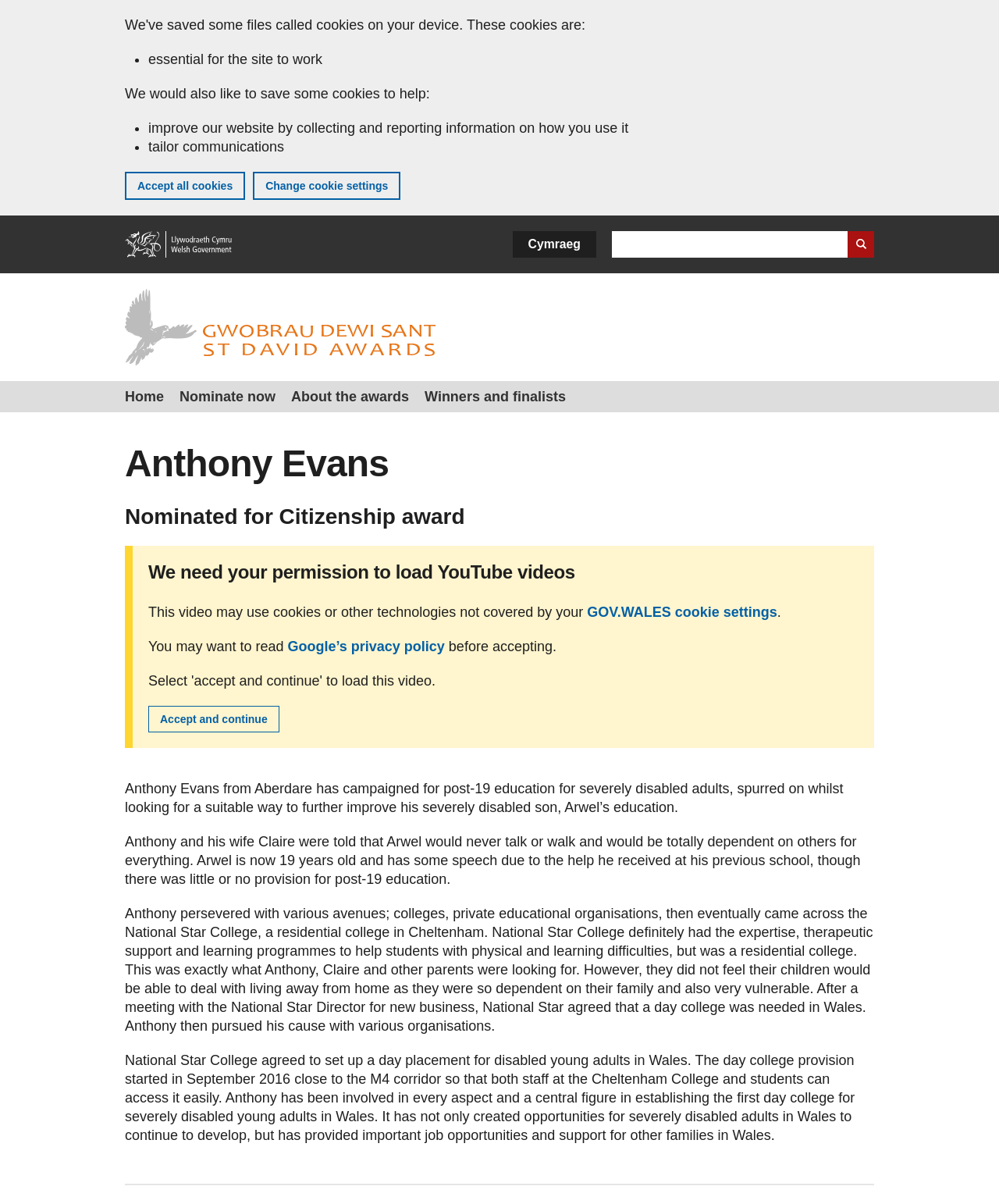Refer to the image and provide an in-depth answer to the question:
What is the purpose of the button 'Accept all cookies'?

I found the answer by looking at the button 'Accept all cookies' which is located in the cookie notification banner at the top of the webpage. The button is likely used to accept all cookies on the website.